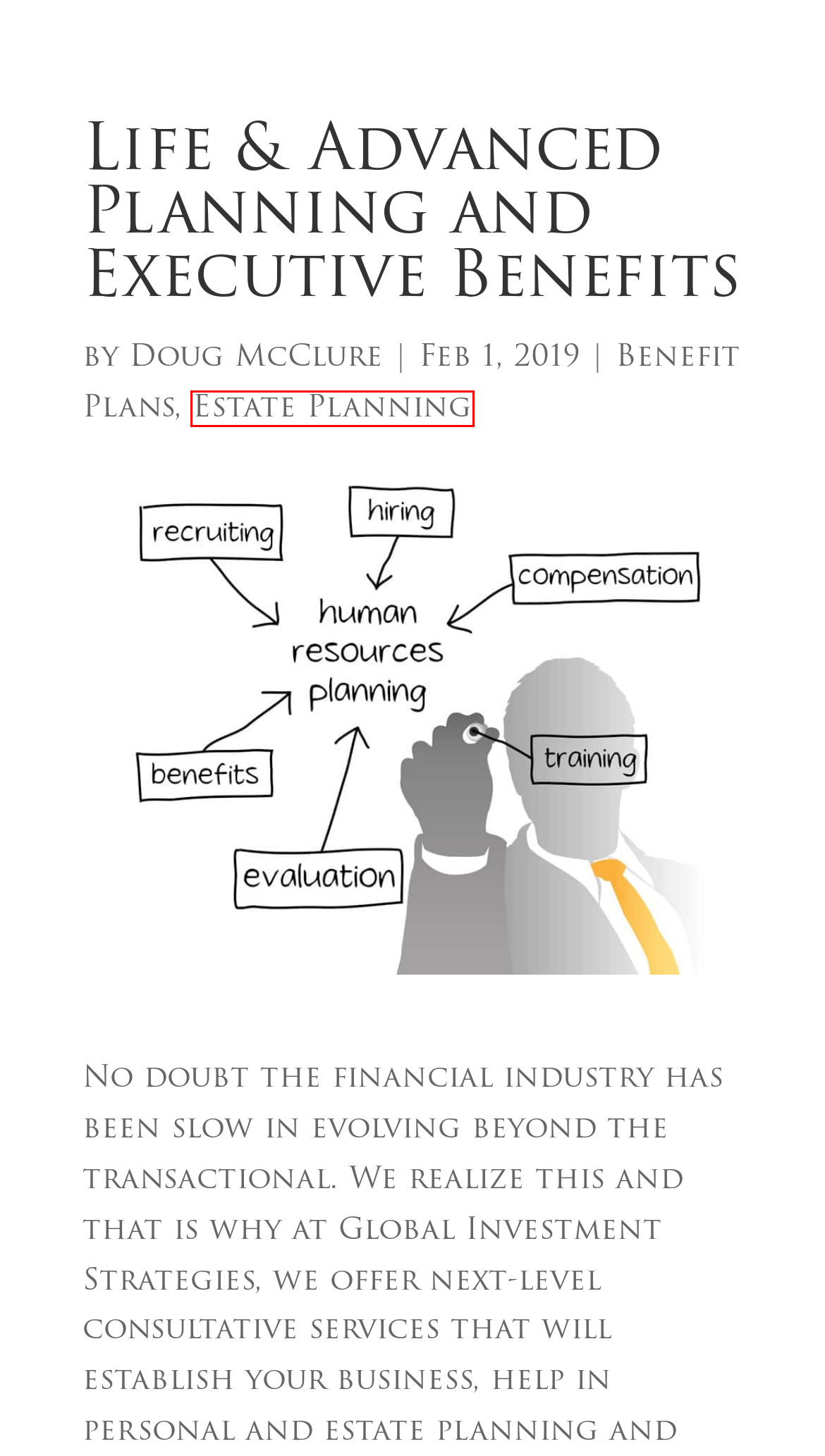Look at the screenshot of a webpage, where a red bounding box highlights an element. Select the best description that matches the new webpage after clicking the highlighted element. Here are the candidates:
A. Community Involvement Archives - Global Investment Strategies
B. Estate Planning Archives - Global Investment Strategies
C. Doug McClure, Author at Global Investment Strategies
D. November 2020 - Global Investment Strategies
E. Career Planning Archives - Global Investment Strategies
F. September 2019 - Global Investment Strategies
G. August 2022 - Global Investment Strategies
H. Benefit Plans Archives - Global Investment Strategies

B